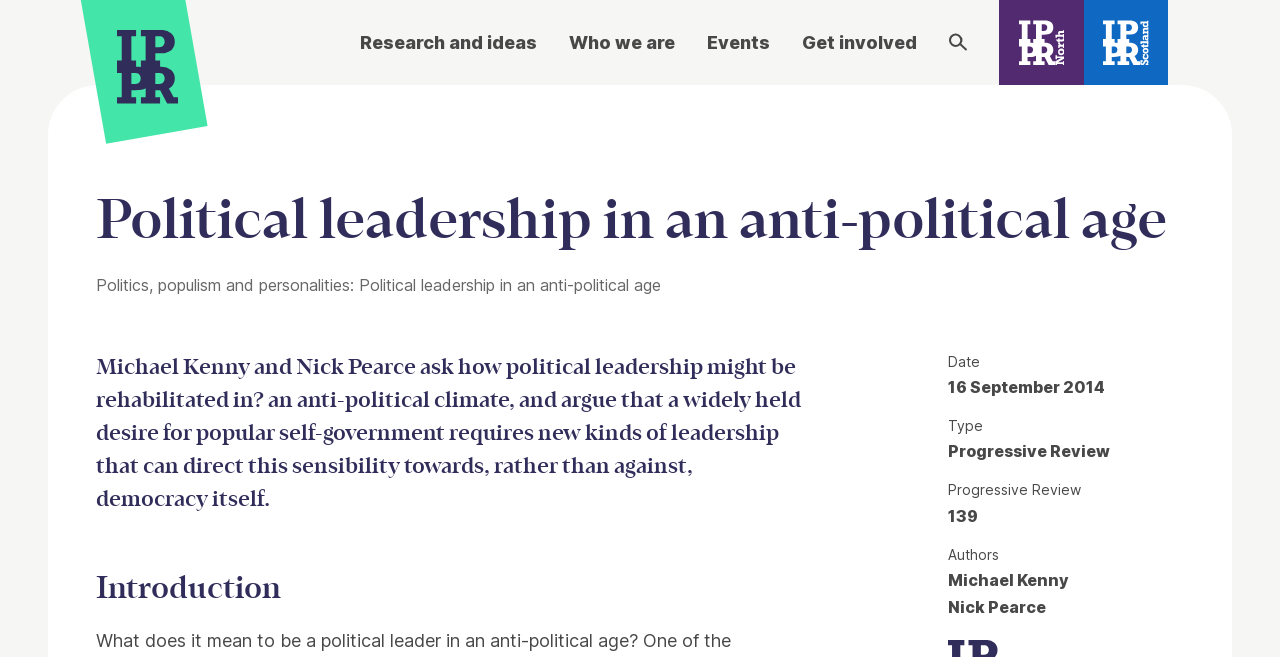Given the element description See All Ads, predict the bounding box coordinates for the UI element in the webpage screenshot. The format should be (top-left x, top-left y, bottom-right x, bottom-right y), and the values should be between 0 and 1.

None